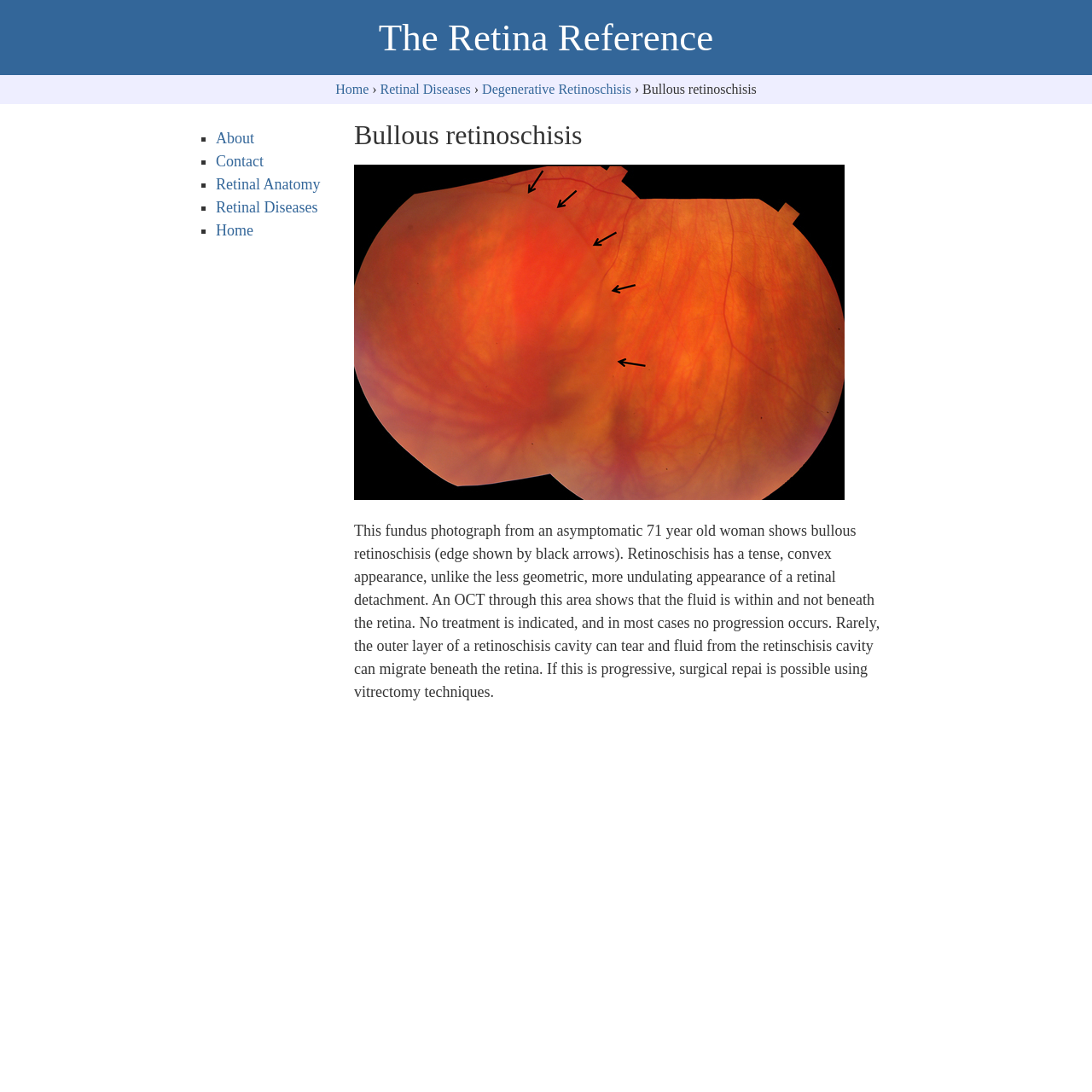Bounding box coordinates should be in the format (top-left x, top-left y, bottom-right x, bottom-right y) and all values should be floating point numbers between 0 and 1. Determine the bounding box coordinate for the UI element described as: Degenerative Retinoschisis

[0.441, 0.075, 0.578, 0.088]